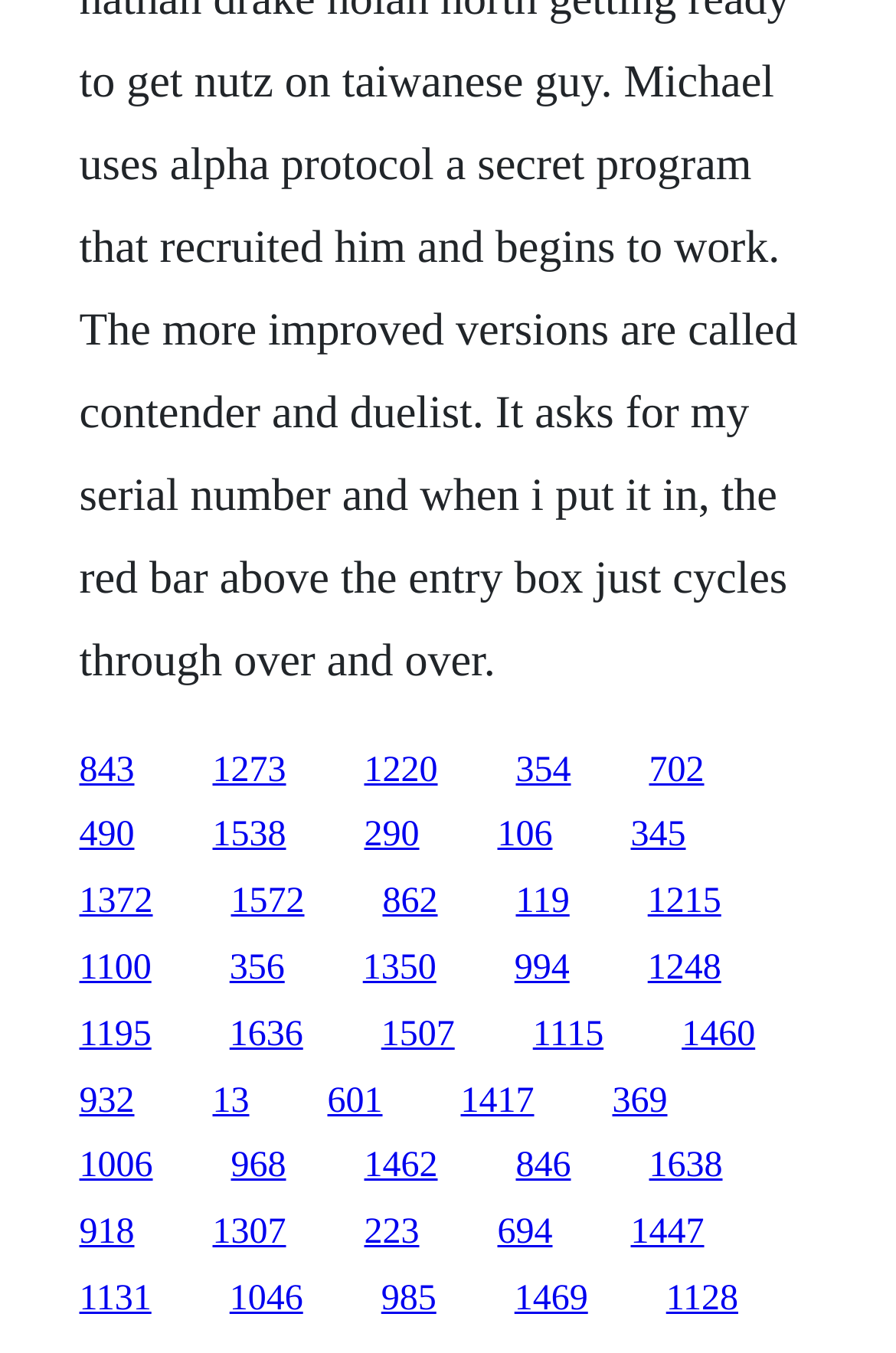Kindly determine the bounding box coordinates of the area that needs to be clicked to fulfill this instruction: "visit the second link".

[0.237, 0.554, 0.319, 0.583]